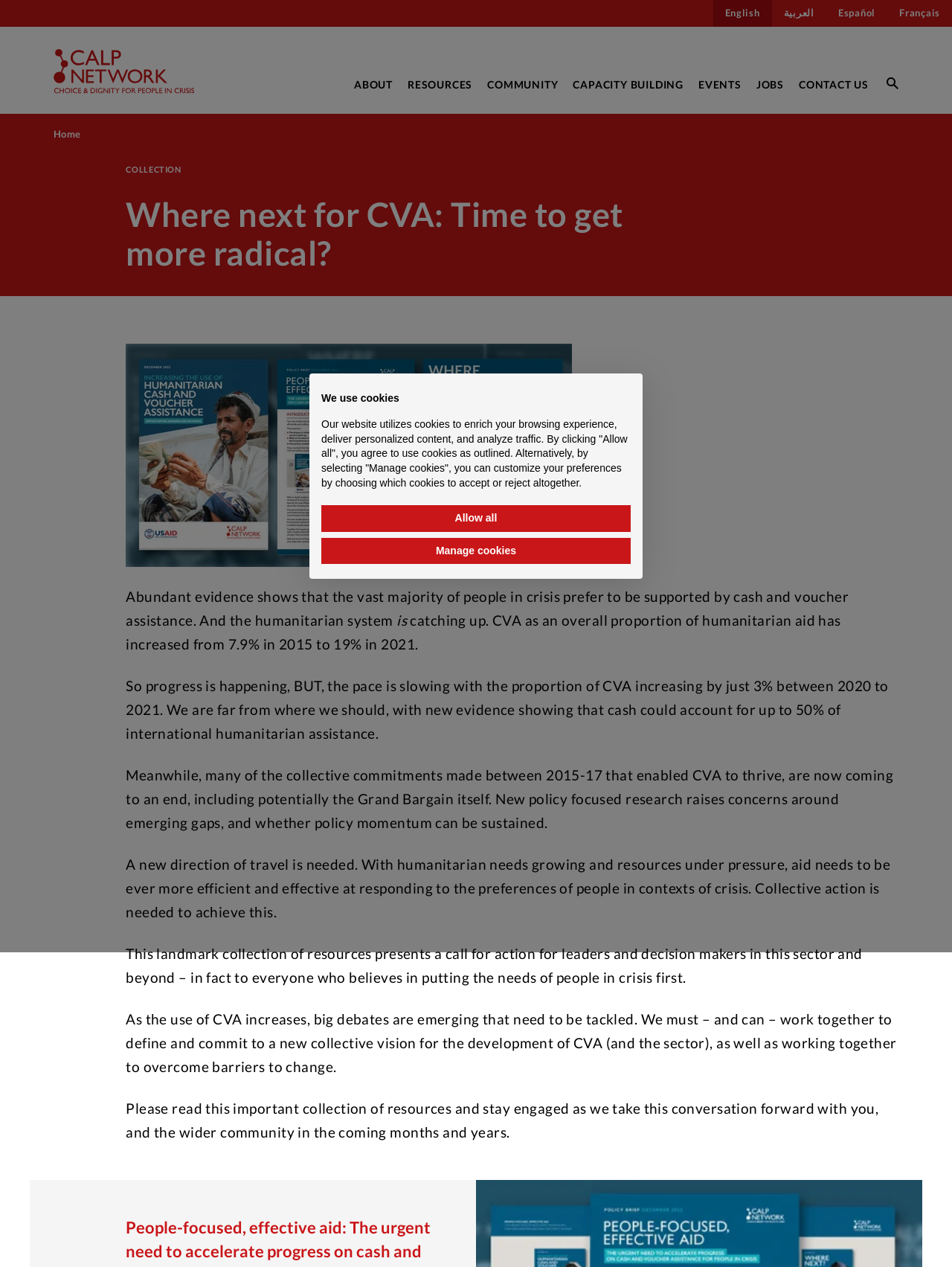Please identify the bounding box coordinates of the clickable region that I should interact with to perform the following instruction: "View ABOUT page". The coordinates should be expressed as four float numbers between 0 and 1, i.e., [left, top, right, bottom].

[0.372, 0.061, 0.412, 0.073]